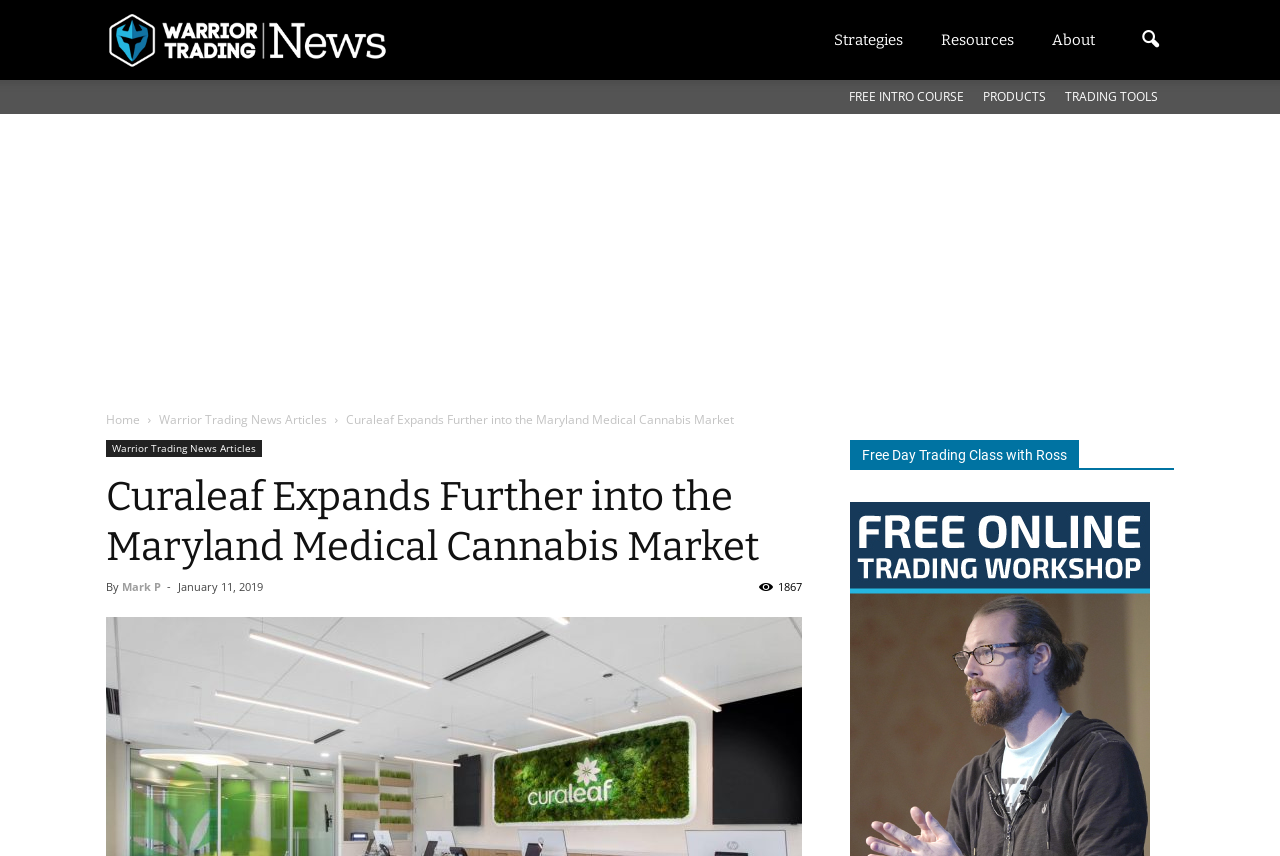Predict the bounding box for the UI component with the following description: "in-person or Zoom meetings here".

None